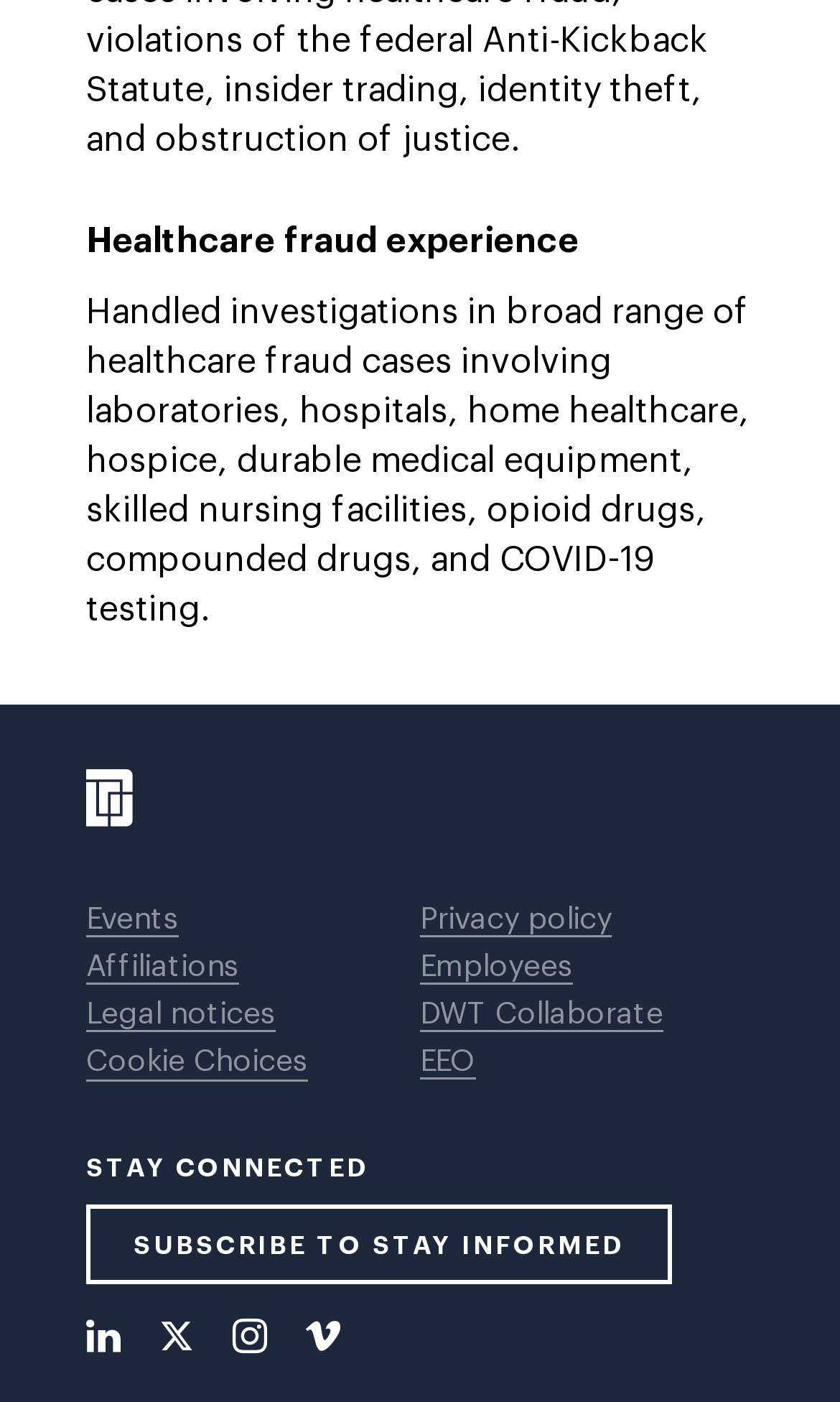Please mark the clickable region by giving the bounding box coordinates needed to complete this instruction: "Read about Healthcare fraud experience".

[0.103, 0.155, 0.897, 0.191]